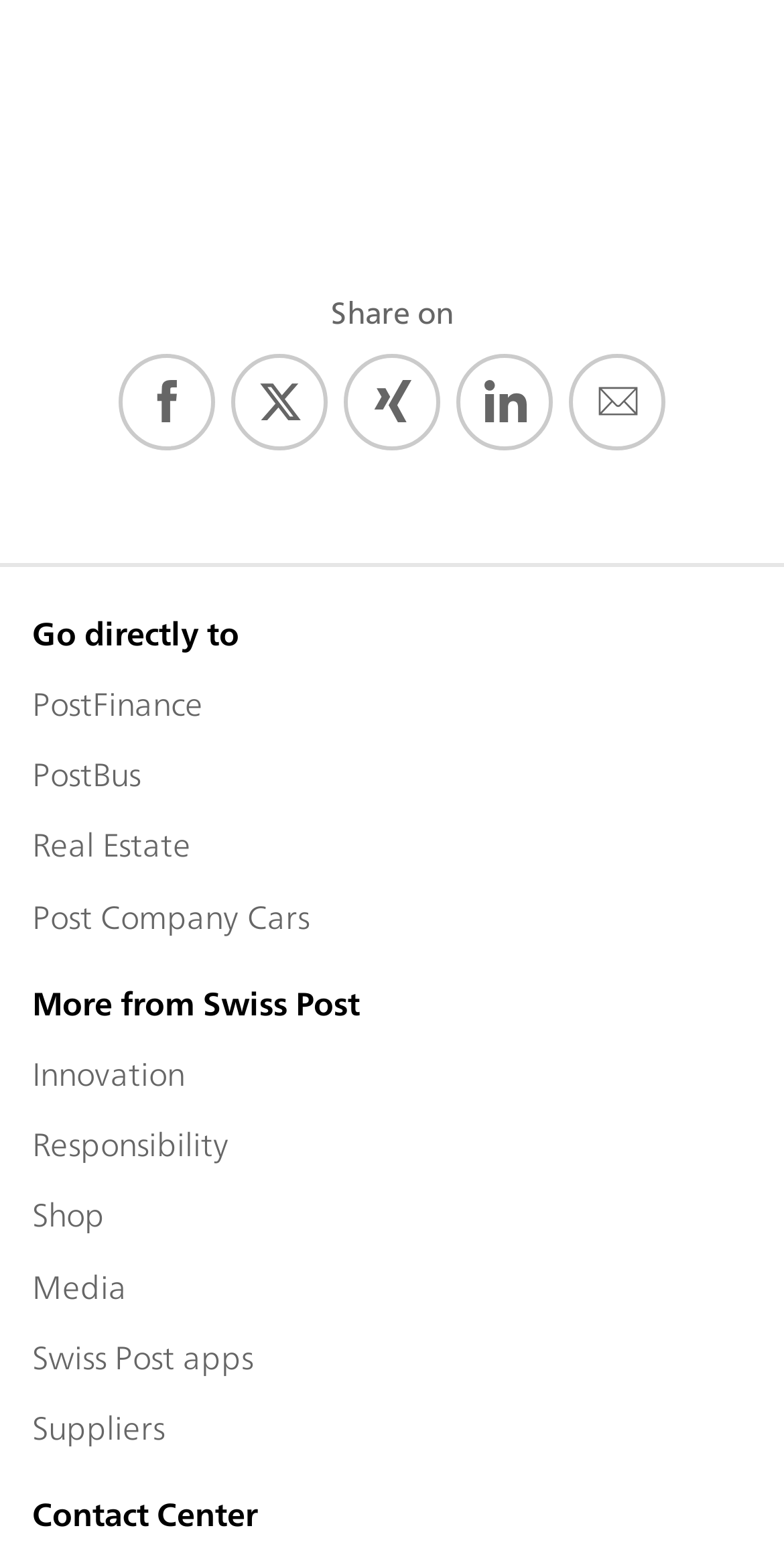What are the main categories under 'Go directly to'?
Refer to the image and give a detailed response to the question.

The 'Go directly to' section on the webpage provides links to four main categories, namely PostFinance, PostBus, Real Estate, and Post Company Cars, which are likely related to the services offered by Swiss Post.